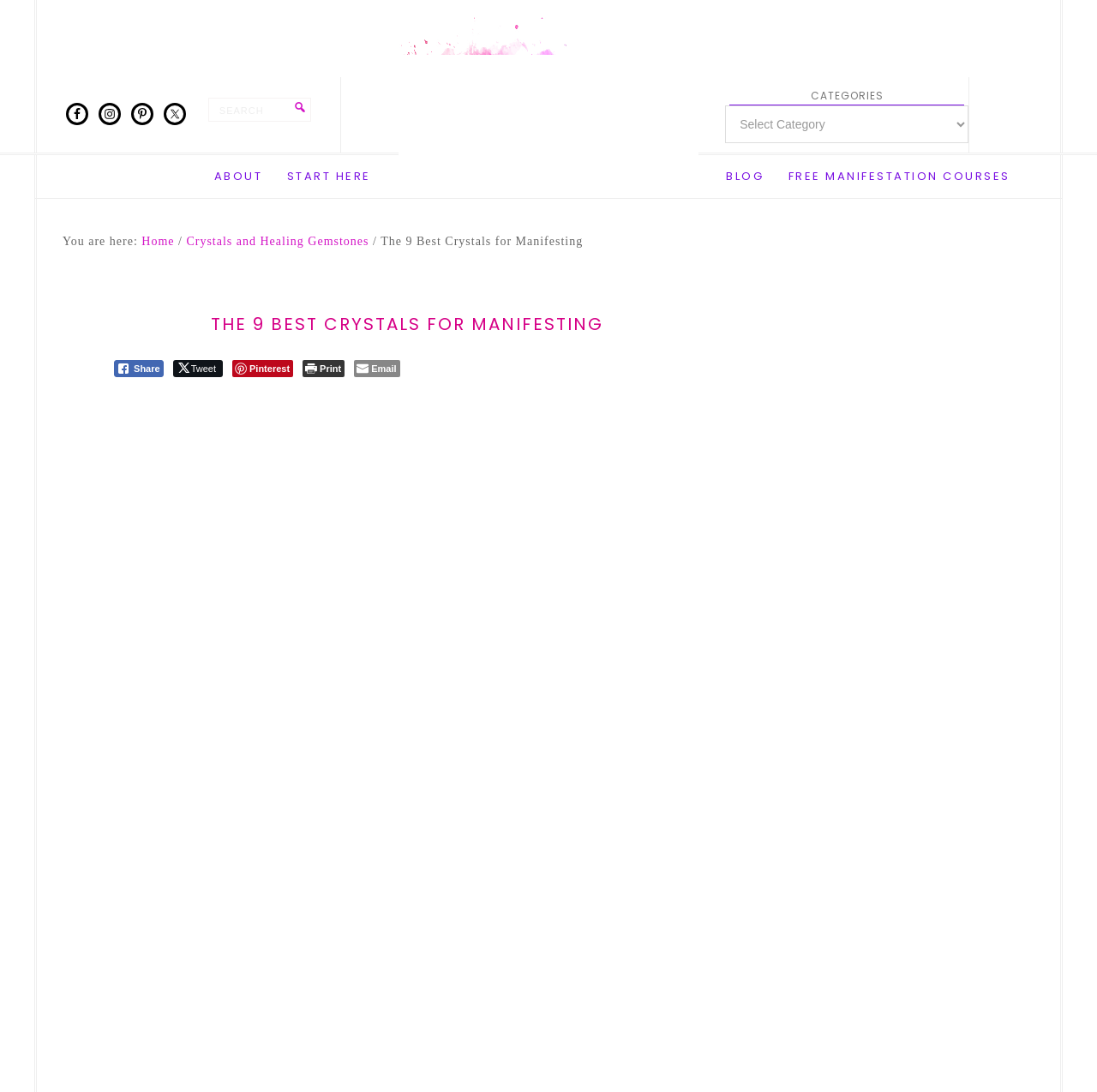How many social media platforms are available for sharing?
Refer to the screenshot and answer in one word or phrase.

4